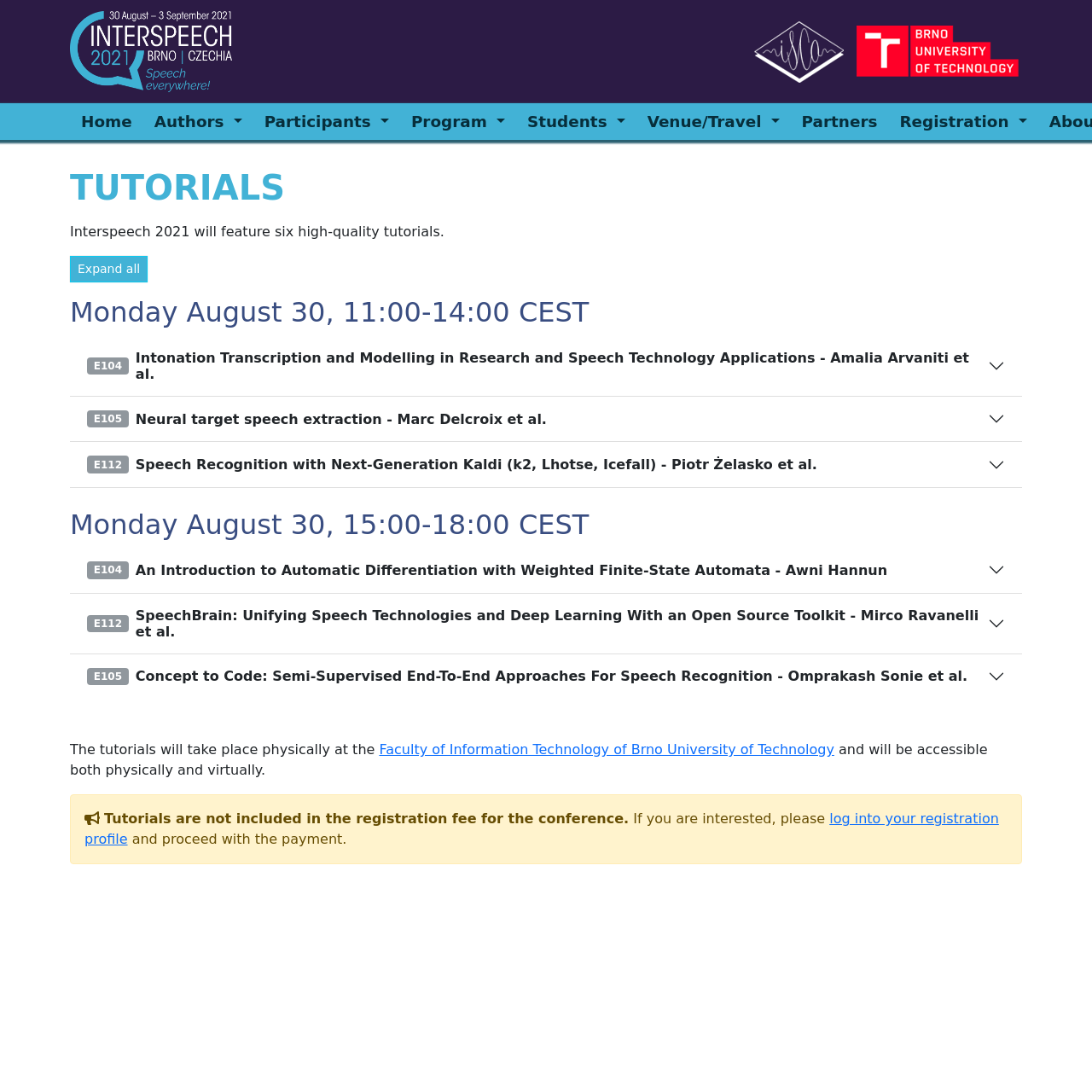Detail the various sections and features present on the webpage.

The webpage is about the Tutorials section of the INTERSPEECH 2021 conference. At the top, there are two logos, one for ISCA and one for BUT, positioned on the right side of the page. Below the logos, there is a navigation menu with links to different sections of the conference, including Home, Authors, Participants, Program, Students, Venue/Travel, Partners, and Registration.

The main content of the page is divided into two sections. The first section has a heading "TUTORIALS" and a brief description of the tutorials, stating that there will be six high-quality tutorials featured at the conference. Below this, there is a button to "Expand all" tutorials.

The second section lists the tutorials, each with a heading indicating the title, date, and time of the tutorial. There are six tutorials listed, each with a button to expand or collapse the details. The tutorials are listed in a vertical column, with the earliest tutorial at the top and the latest at the bottom.

To the right of the tutorial list, there is a block of text that provides additional information about the tutorials, including the location, accessibility, and registration details. This text is divided into three paragraphs, with links to relevant pages, such as the registration profile page.